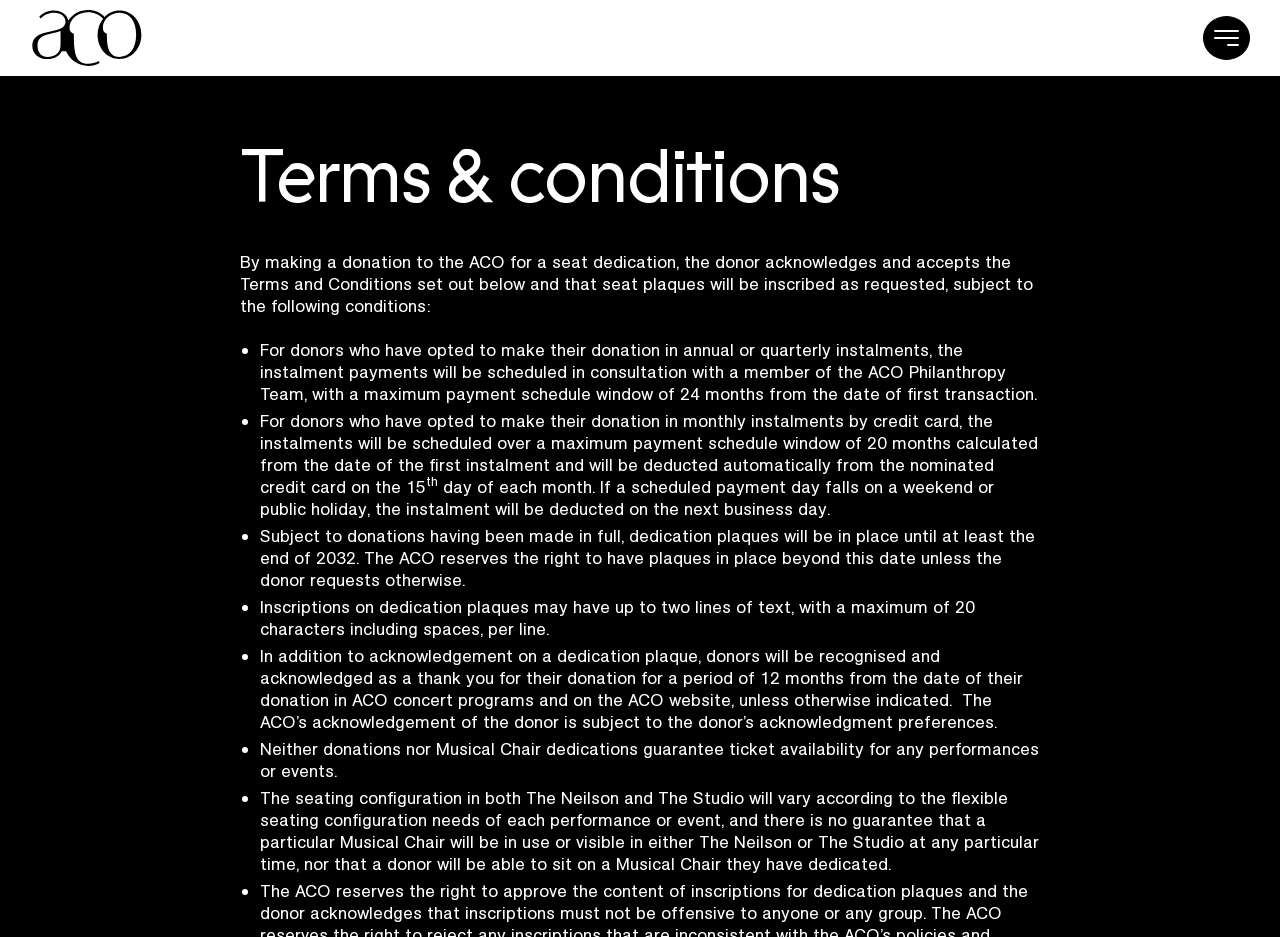Find the UI element described as: "parent_node: Home" and predict its bounding box coordinates. Ensure the coordinates are four float numbers between 0 and 1, [left, top, right, bottom].

[0.937, 0.011, 0.98, 0.069]